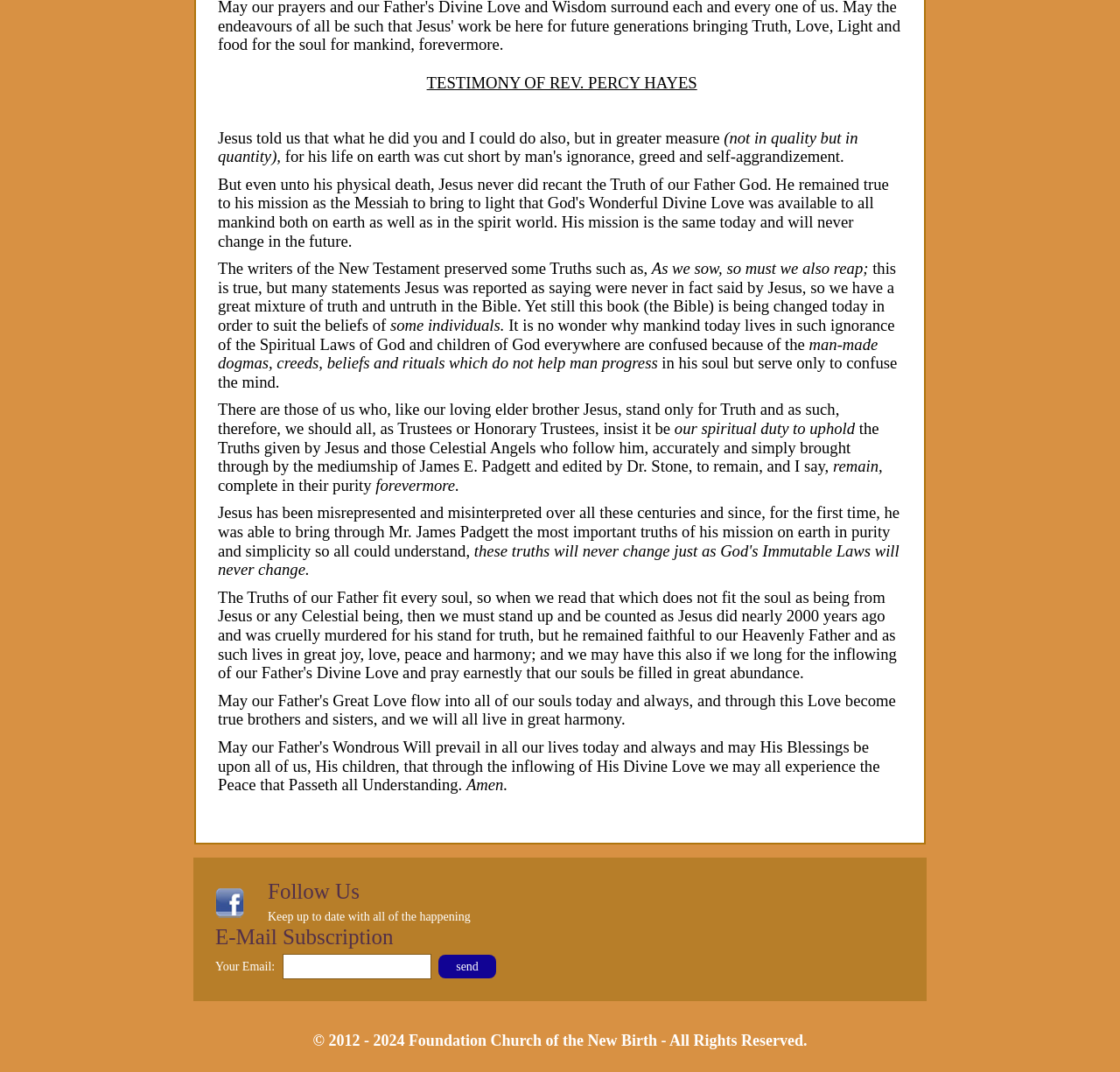What is the name of the church?
Using the image, elaborate on the answer with as much detail as possible.

I found a static text '© 2012 - 2024 Foundation Church of the New Birth - All Rights Reserved.' at the bottom of the page, which suggests that the name of the church is Foundation Church of the New Birth.